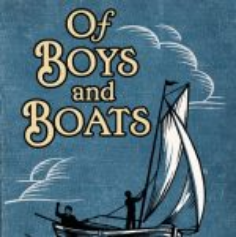Explain the content of the image in detail.

The image features the cover of the young adult novel "Of Boys and Boats" by Ian Trevaskis. The design showcases a tranquil seaside scene, highlighted by a traditional sailing boat. The deep blue background is contrasted with soft clouds and stylized waves, creating a serene maritime atmosphere. Prominently displayed in ornate, vintage-style lettering at the top are the words "Of Boys and Boats," capturing the essence of adventure and youthfulness that the story likely embodies. The overall aesthetic evokes nostalgia and a sense of exploration, inviting readers to dive into the narrative.